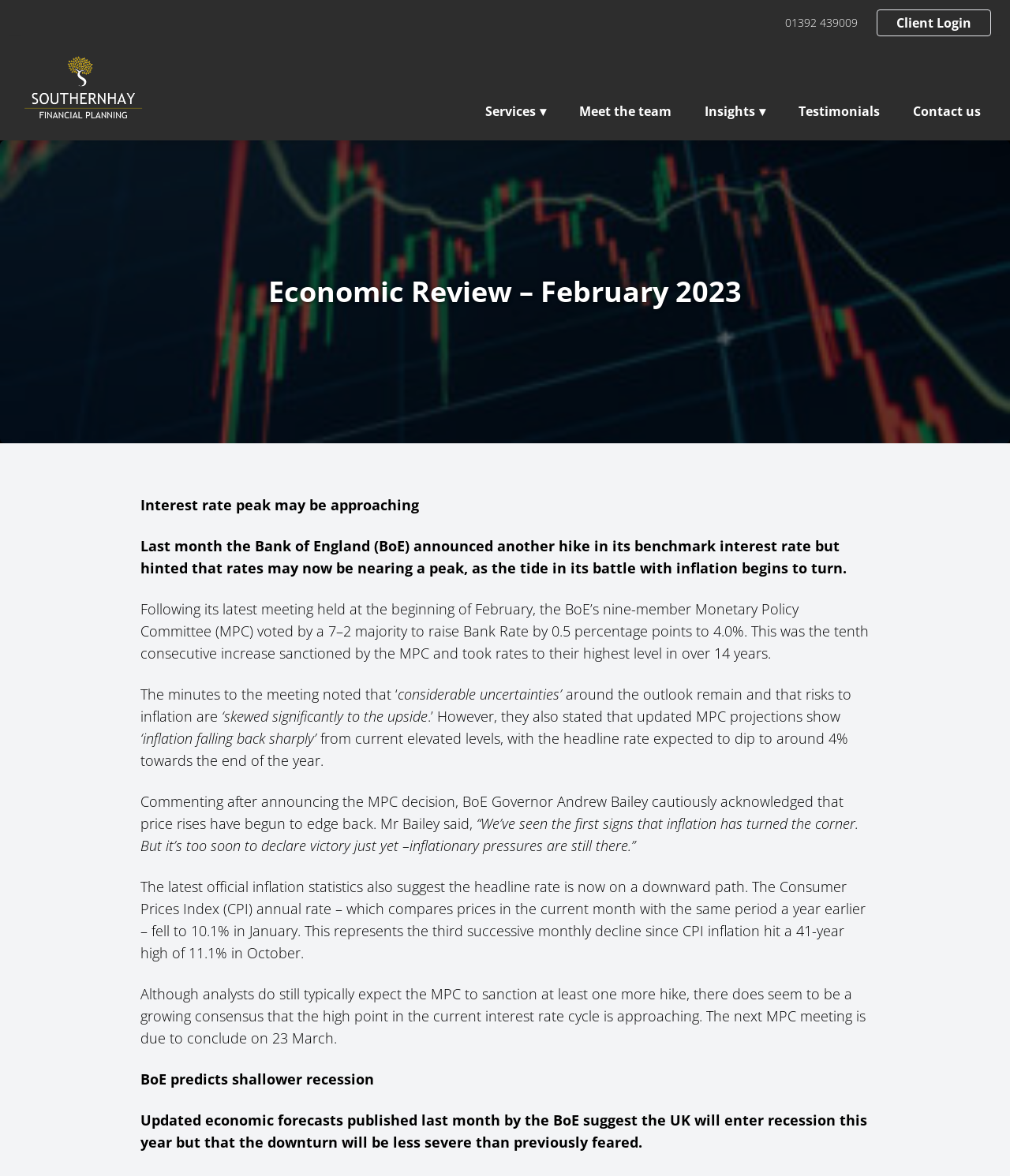Generate a detailed explanation of the webpage's features and information.

The webpage is an economic review for February 2023 from Southernhay News. At the top, there is a logo on the left and a phone number "01392 439009" on the right. Next to the logo, there are several links, including "Client Login", "Services", "Meet the team", "Insights", "Testimonials", and "Contact us", arranged horizontally.

Below the top section, there is a large image that spans the entire width of the page. Underneath the image, the title "Economic Review – February 2023" is displayed prominently.

The main content of the webpage is a series of articles or news pieces related to economic reviews. The first article discusses the interest rate peak, with the Bank of England announcing a hike in its benchmark interest rate. The article provides details about the decision, including the vote by the Monetary Policy Committee and the current interest rate.

The article continues to discuss the outlook for inflation, with quotes from the BoE Governor Andrew Bailey and analysis of the latest official inflation statistics. The text is divided into several paragraphs, with each paragraph discussing a specific aspect of the economic review.

Further down the page, there is another article titled "BoE predicts shallower recession", which discusses the updated economic forecasts published by the BoE. The article provides details about the predicted recession and its expected severity.

Overall, the webpage is a collection of economic reviews and news articles, with a focus on the latest developments in interest rates and inflation.